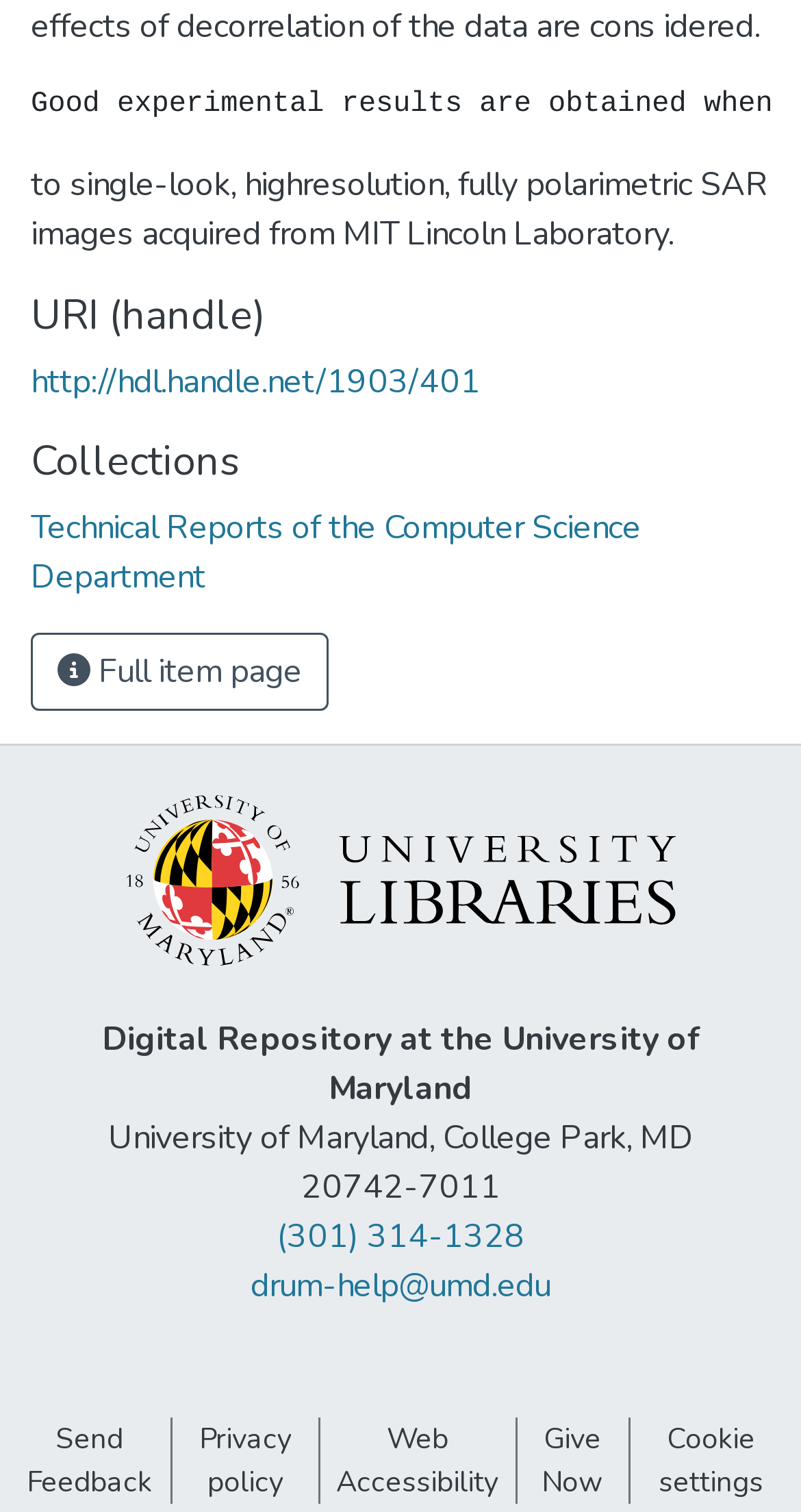Could you provide the bounding box coordinates for the portion of the screen to click to complete this instruction: "View full item page"?

[0.038, 0.419, 0.41, 0.47]